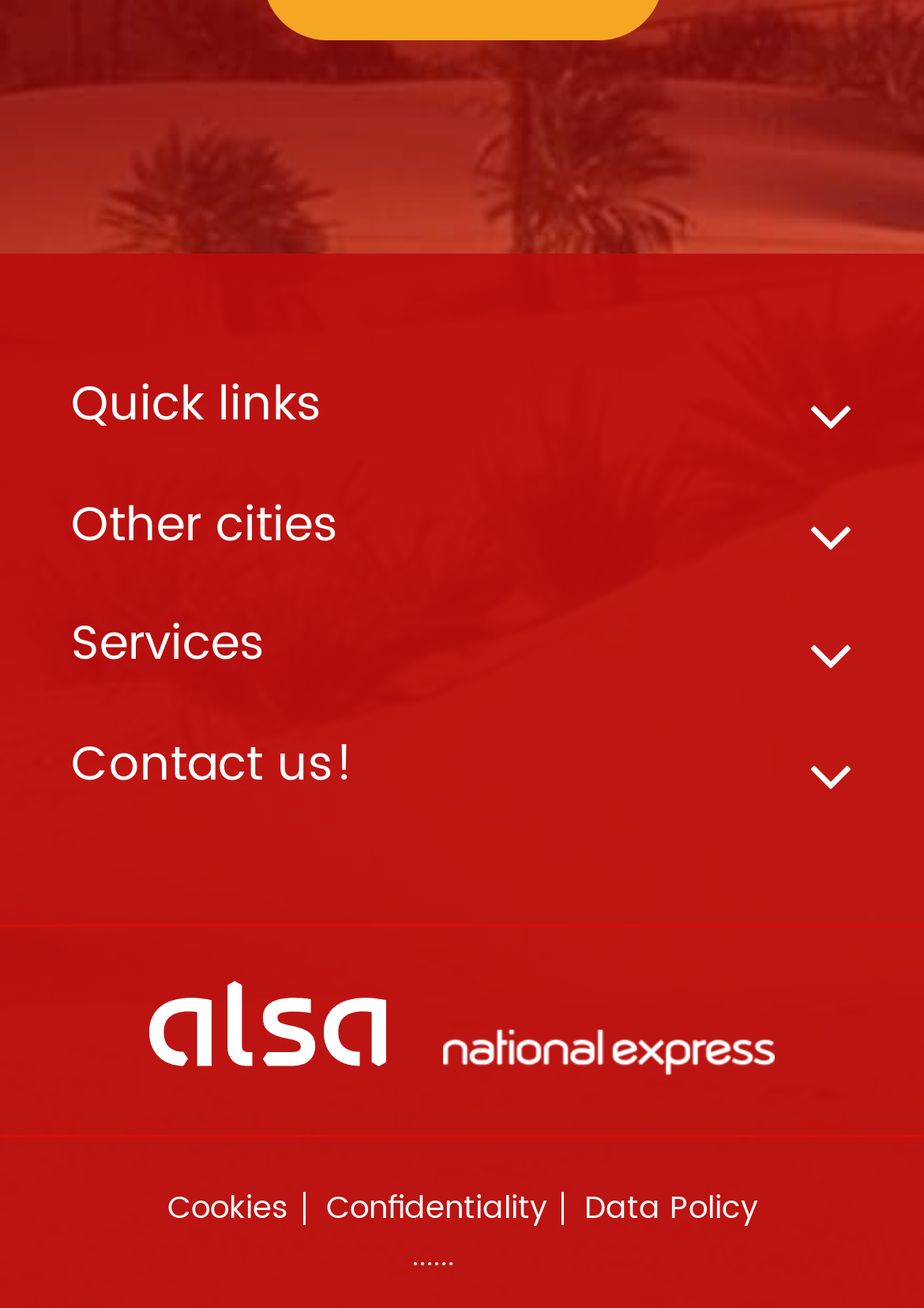Reply to the question with a single word or phrase:
What is the last link in the footer?

Data Policy